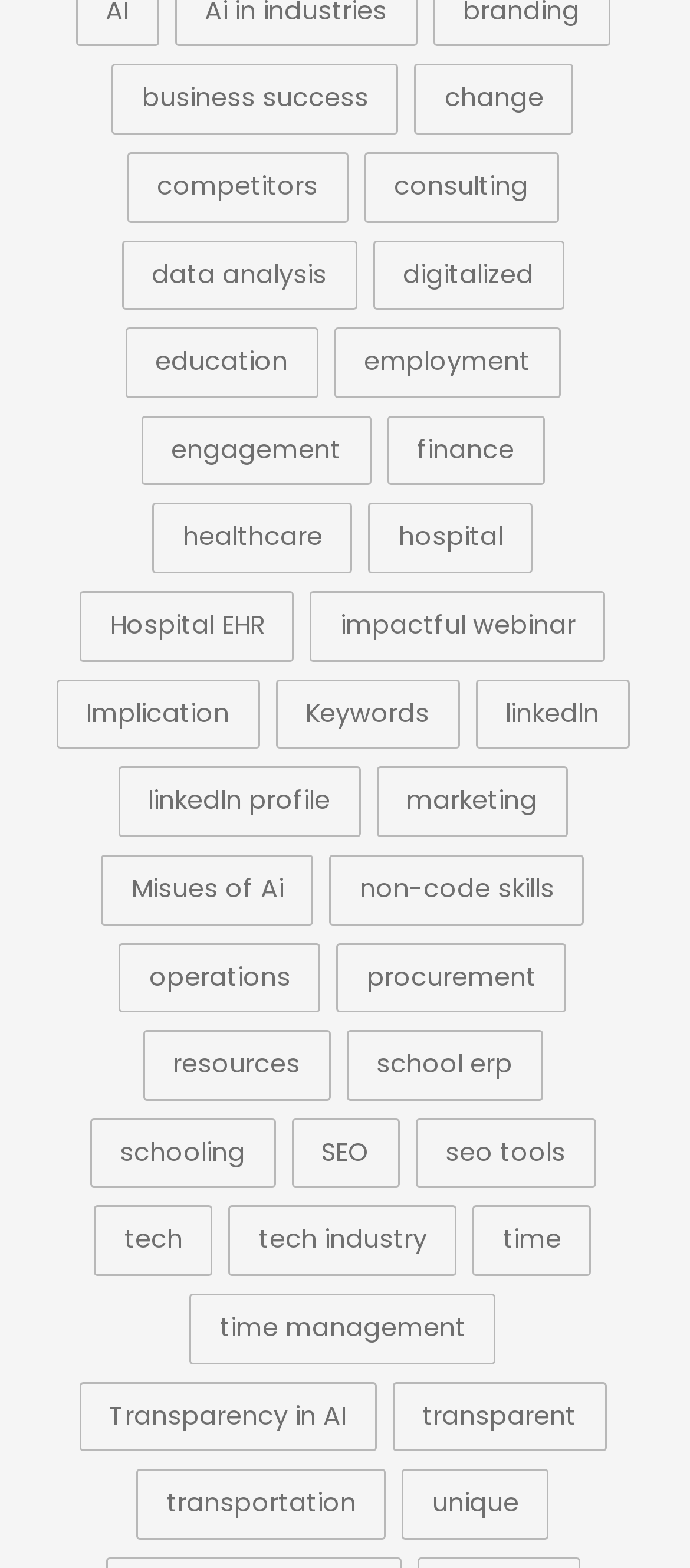Reply to the question with a single word or phrase:
How many items are under 'digitalized'?

3